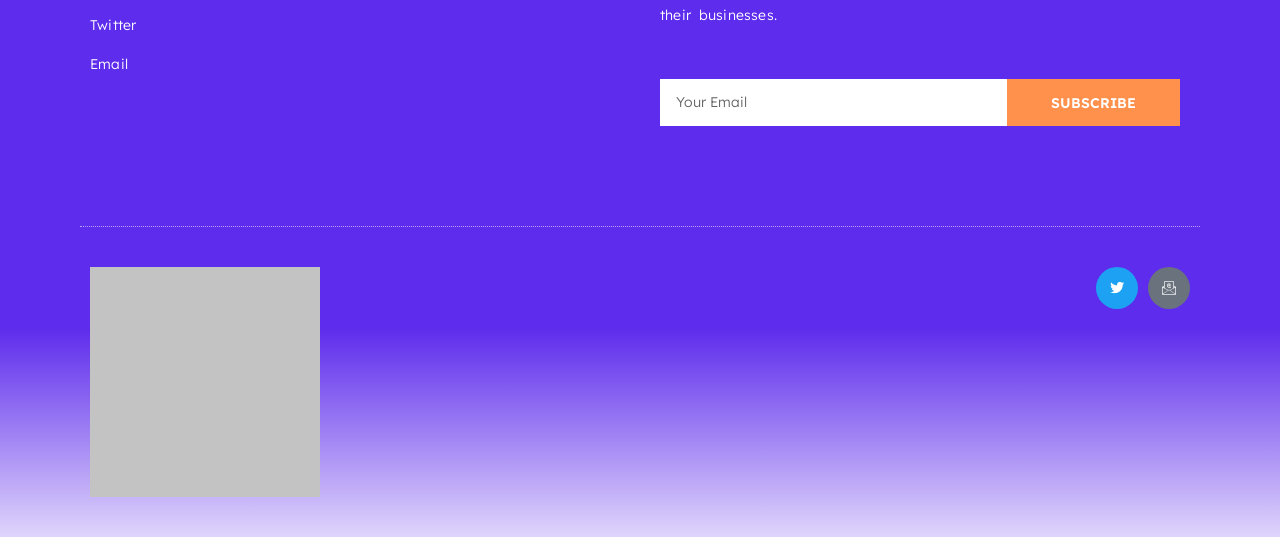Specify the bounding box coordinates of the area to click in order to execute this command: 'Contact via Email'. The coordinates should consist of four float numbers ranging from 0 to 1, and should be formatted as [left, top, right, bottom].

[0.07, 0.094, 0.492, 0.148]